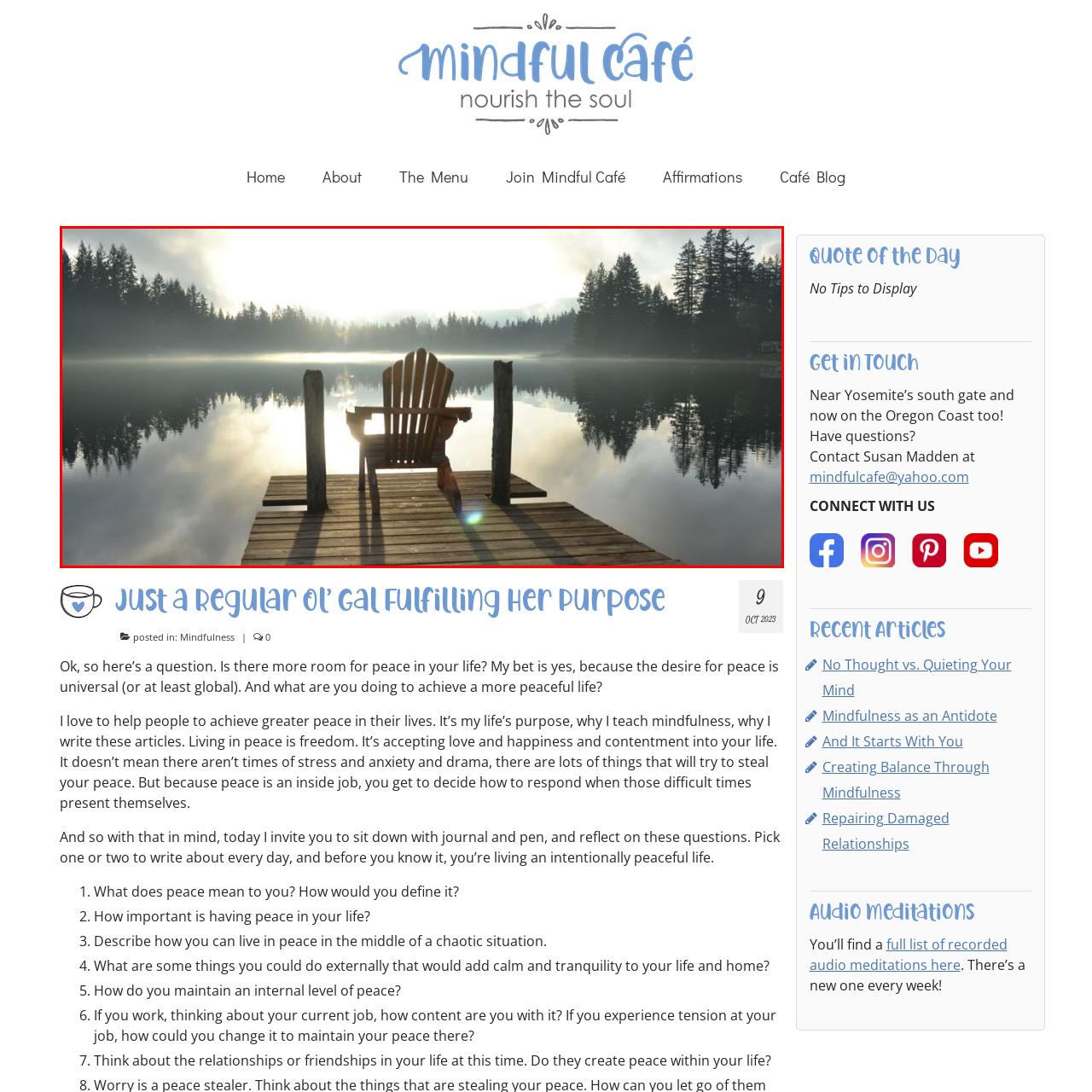Examine the section enclosed by the red box and give a brief answer to the question: What time of day is depicted in the scene?

Early morning